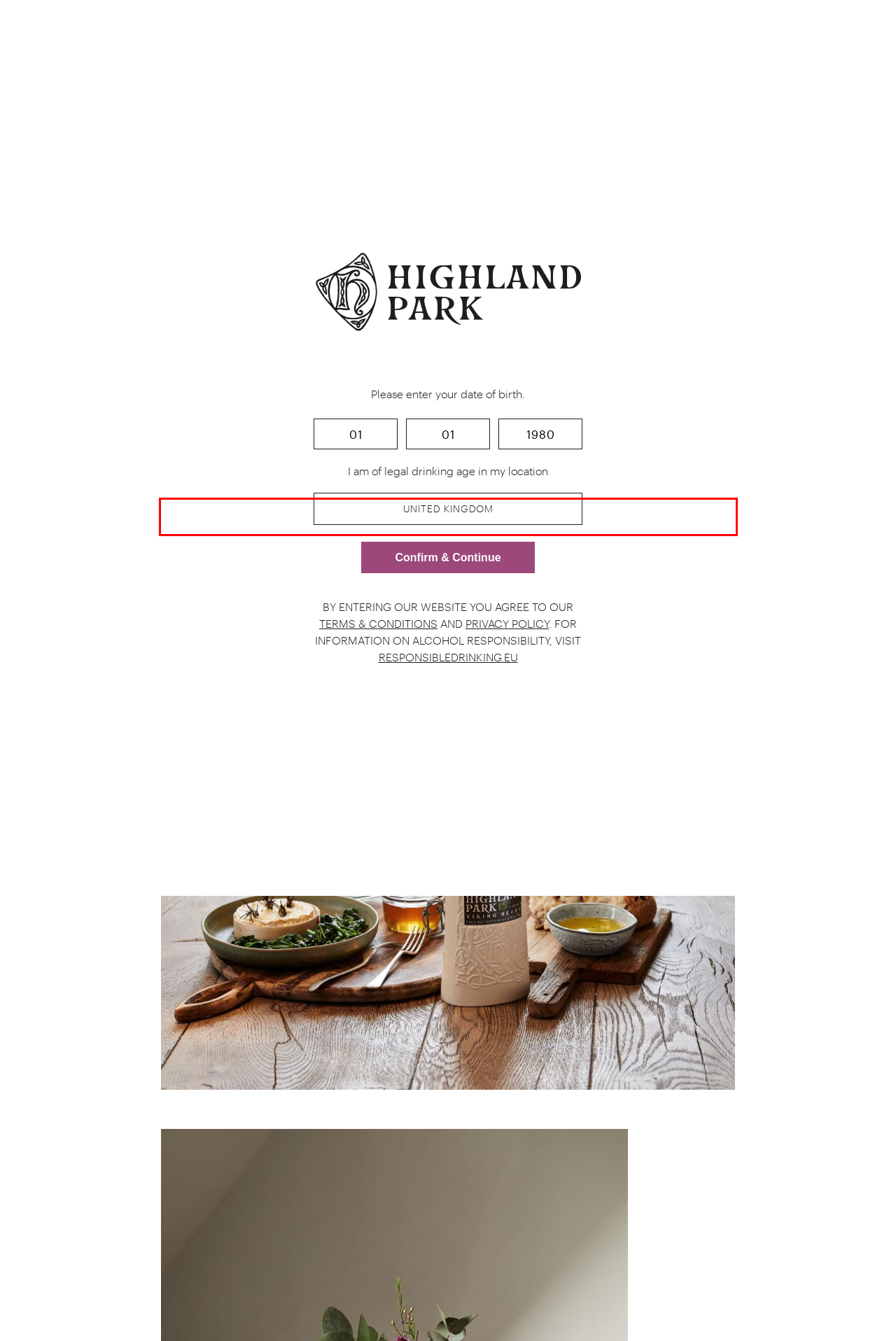Extract and provide the text found inside the red rectangle in the screenshot of the webpage.

Established in 1810 and based in Stoke-on-Trent (known globally as the traditional home of ceramics) in England, Wade Ceramics have a well-deserved reputation as ceramic specialists, nationally and internationally.